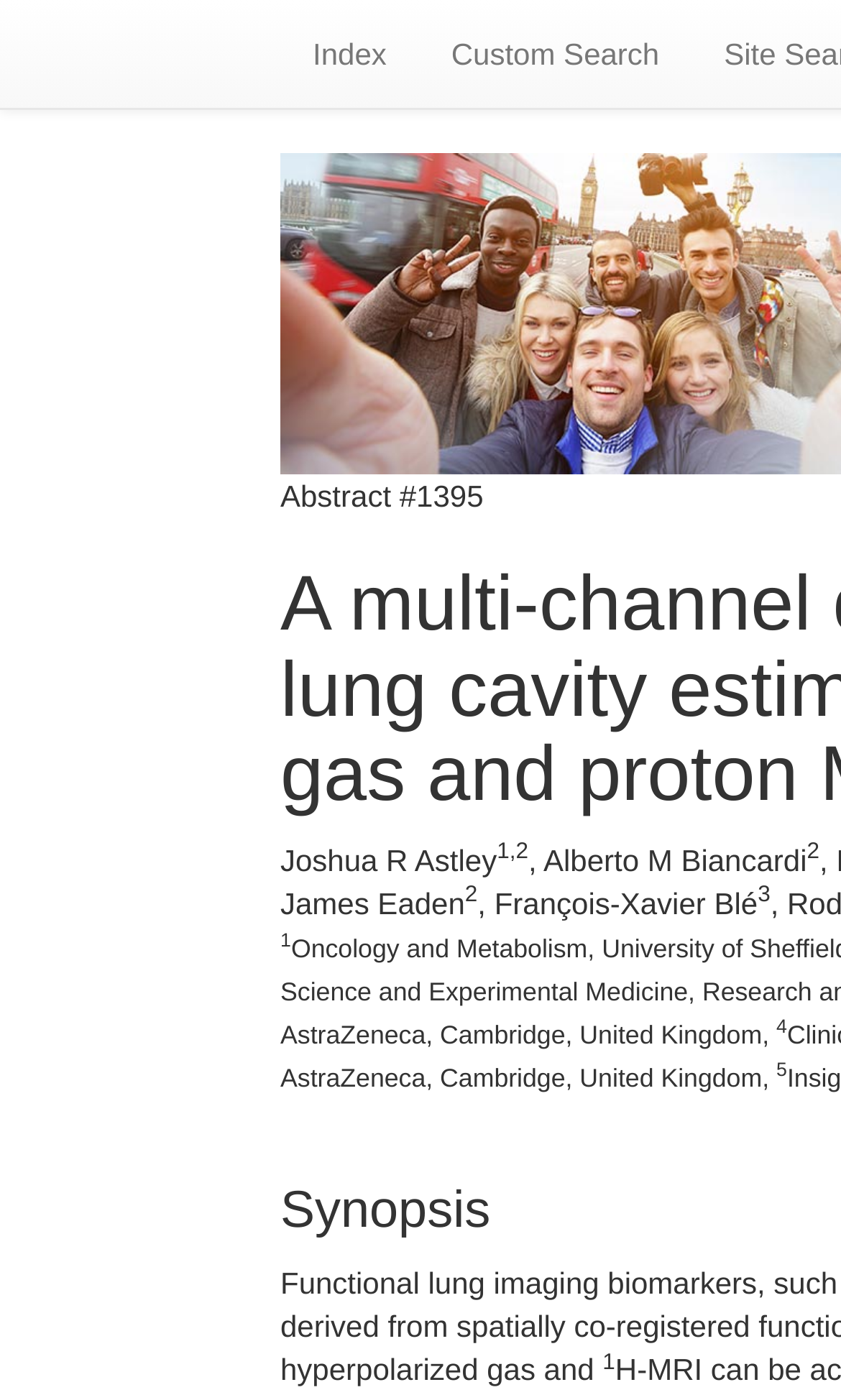Please extract the webpage's main title and generate its text content.

A multi-channel deep learning approach for lung cavity estimation from hyperpolarized gas and proton MRI